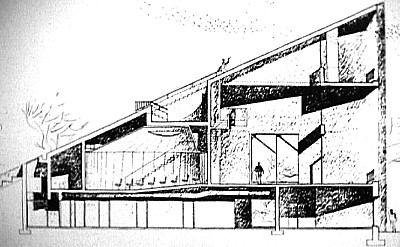What is the purpose of the building?
Respond with a short answer, either a single word or a phrase, based on the image.

Acadia National Park Headquarters